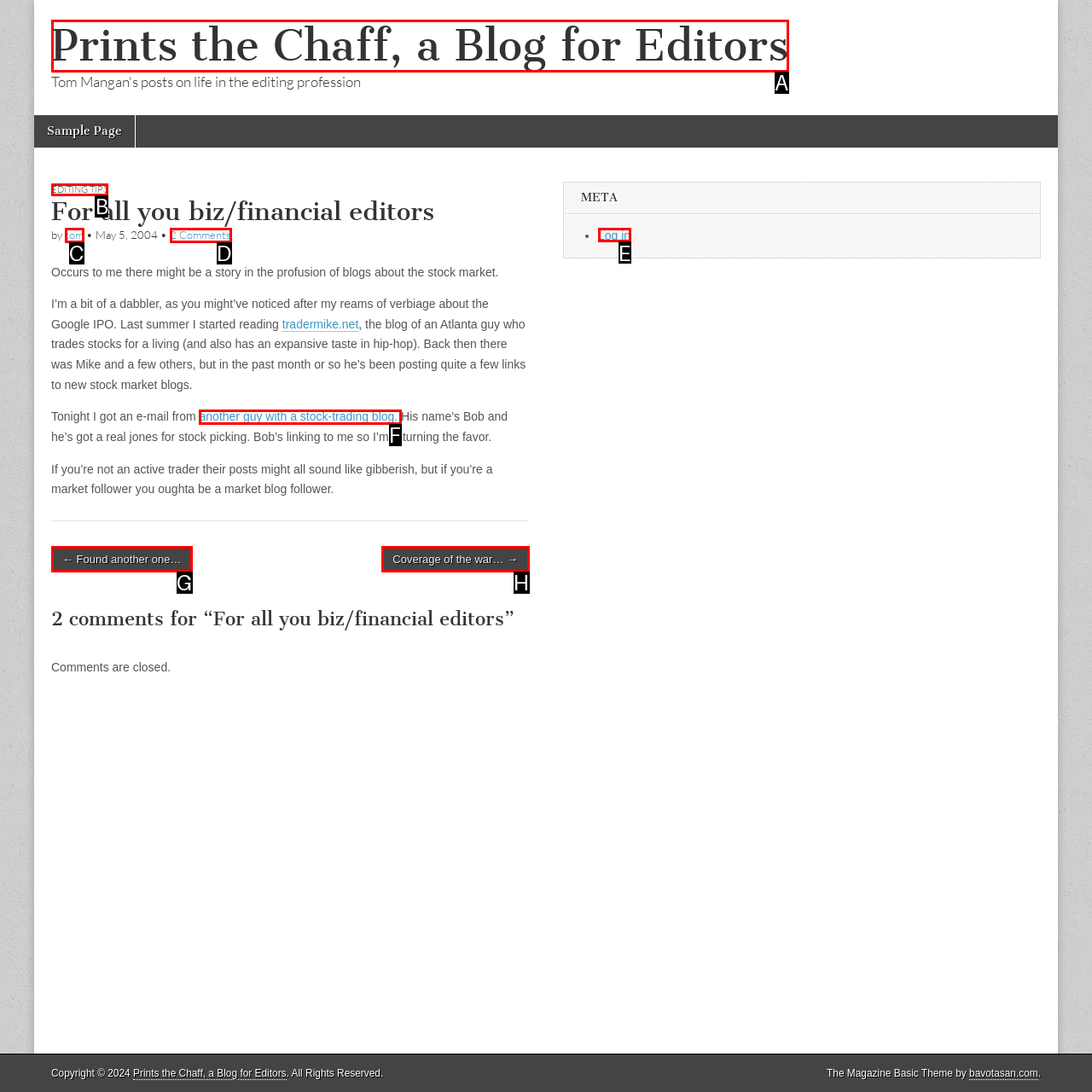To achieve the task: Read the 'EDITING TIPS' article, indicate the letter of the correct choice from the provided options.

B